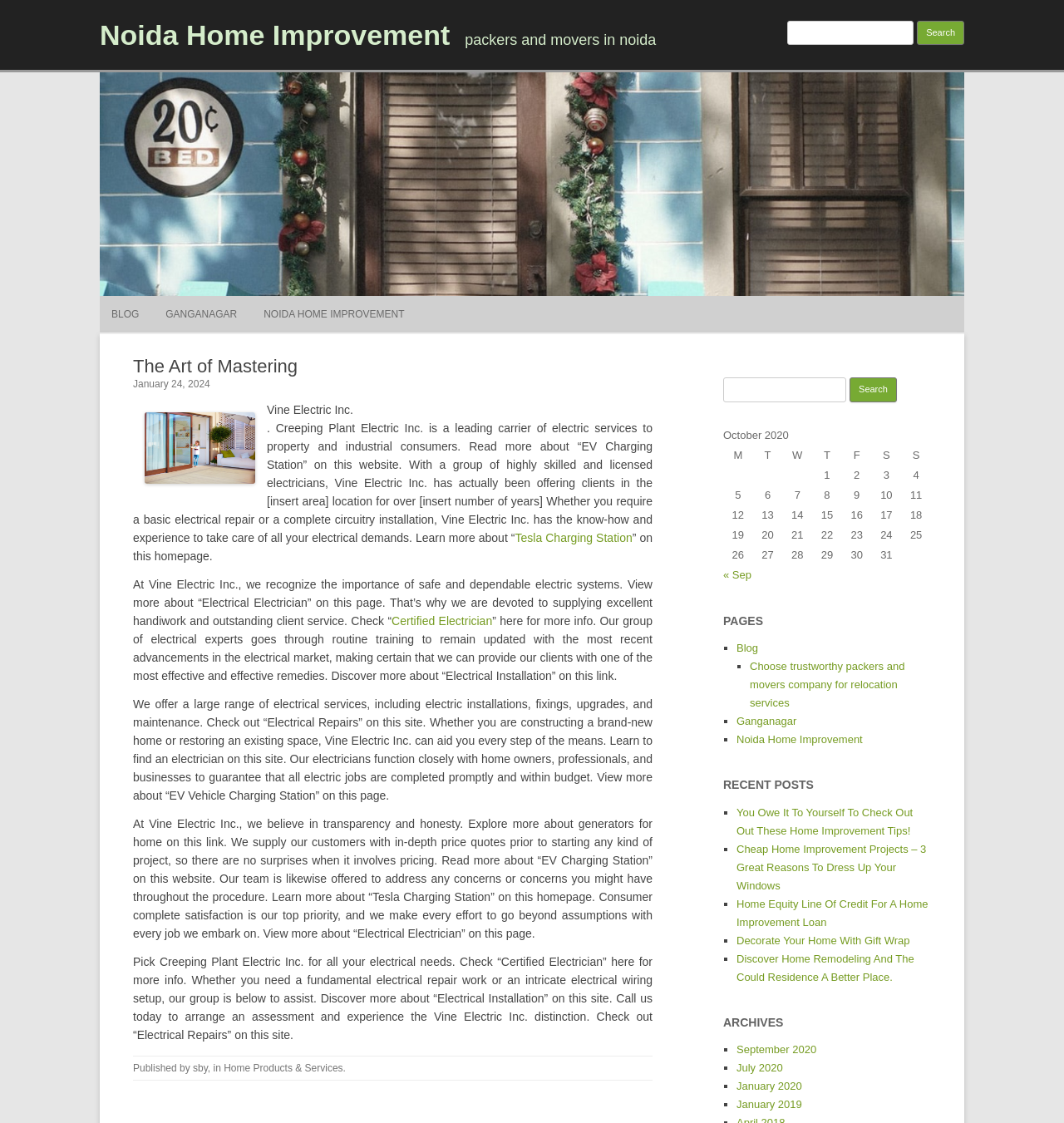Please identify the bounding box coordinates of the area that needs to be clicked to fulfill the following instruction: "Search for:."

[0.739, 0.017, 0.774, 0.039]